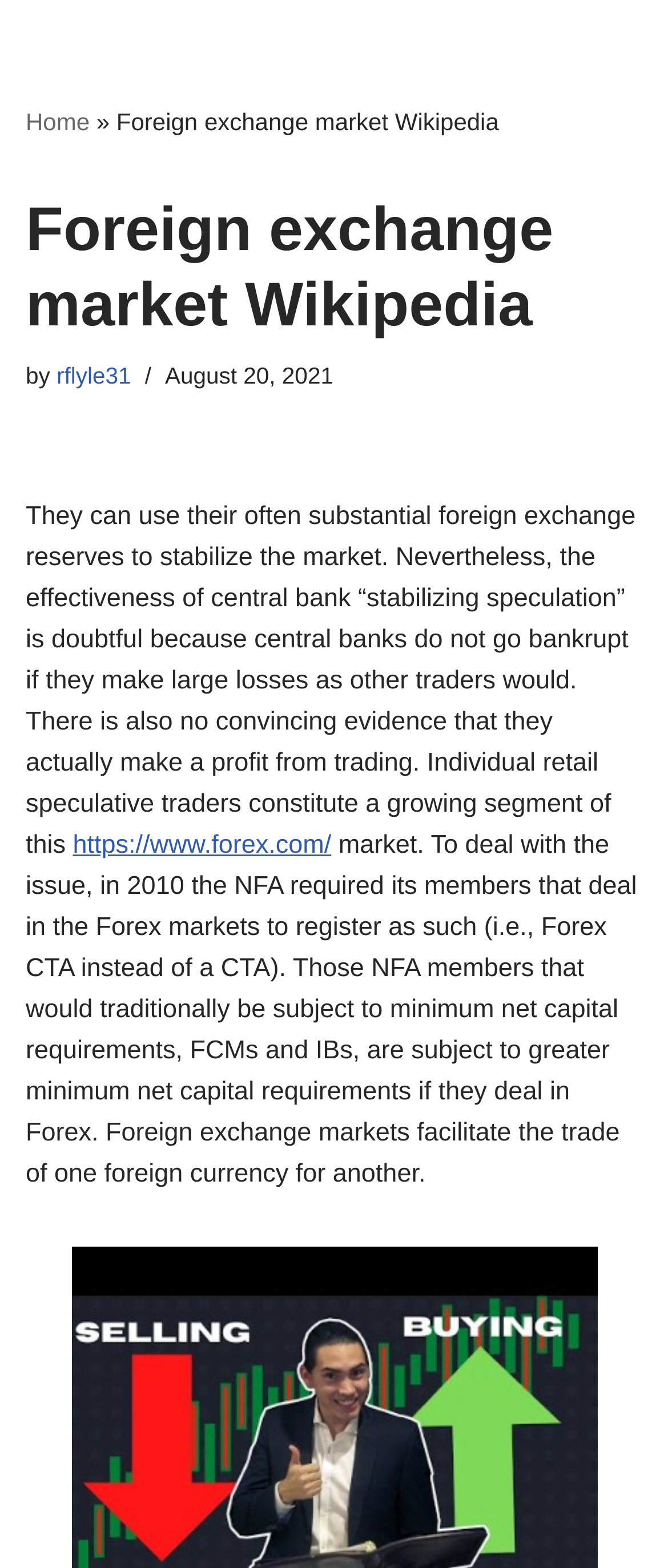Find the UI element described as: "rflyle31" and predict its bounding box coordinates. Ensure the coordinates are four float numbers between 0 and 1, [left, top, right, bottom].

[0.085, 0.231, 0.196, 0.248]